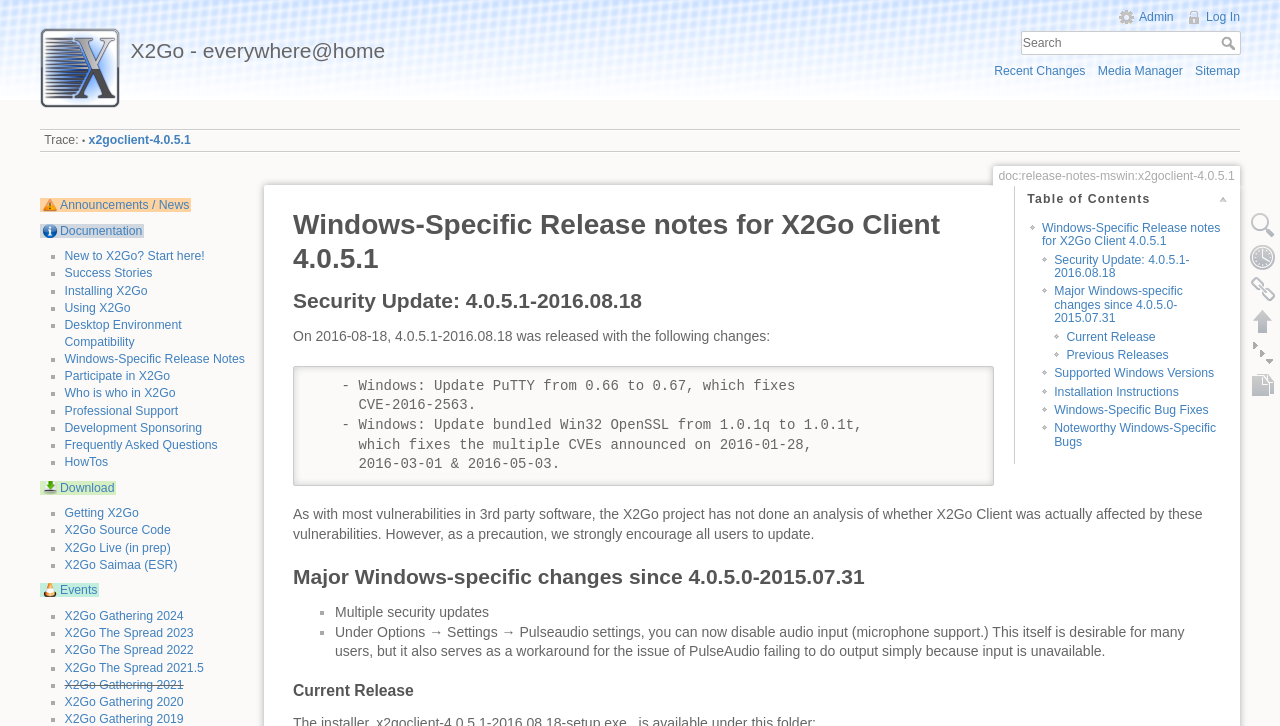Find the bounding box coordinates of the clickable region needed to perform the following instruction: "View recent changes". The coordinates should be provided as four float numbers between 0 and 1, i.e., [left, top, right, bottom].

[0.777, 0.089, 0.848, 0.108]